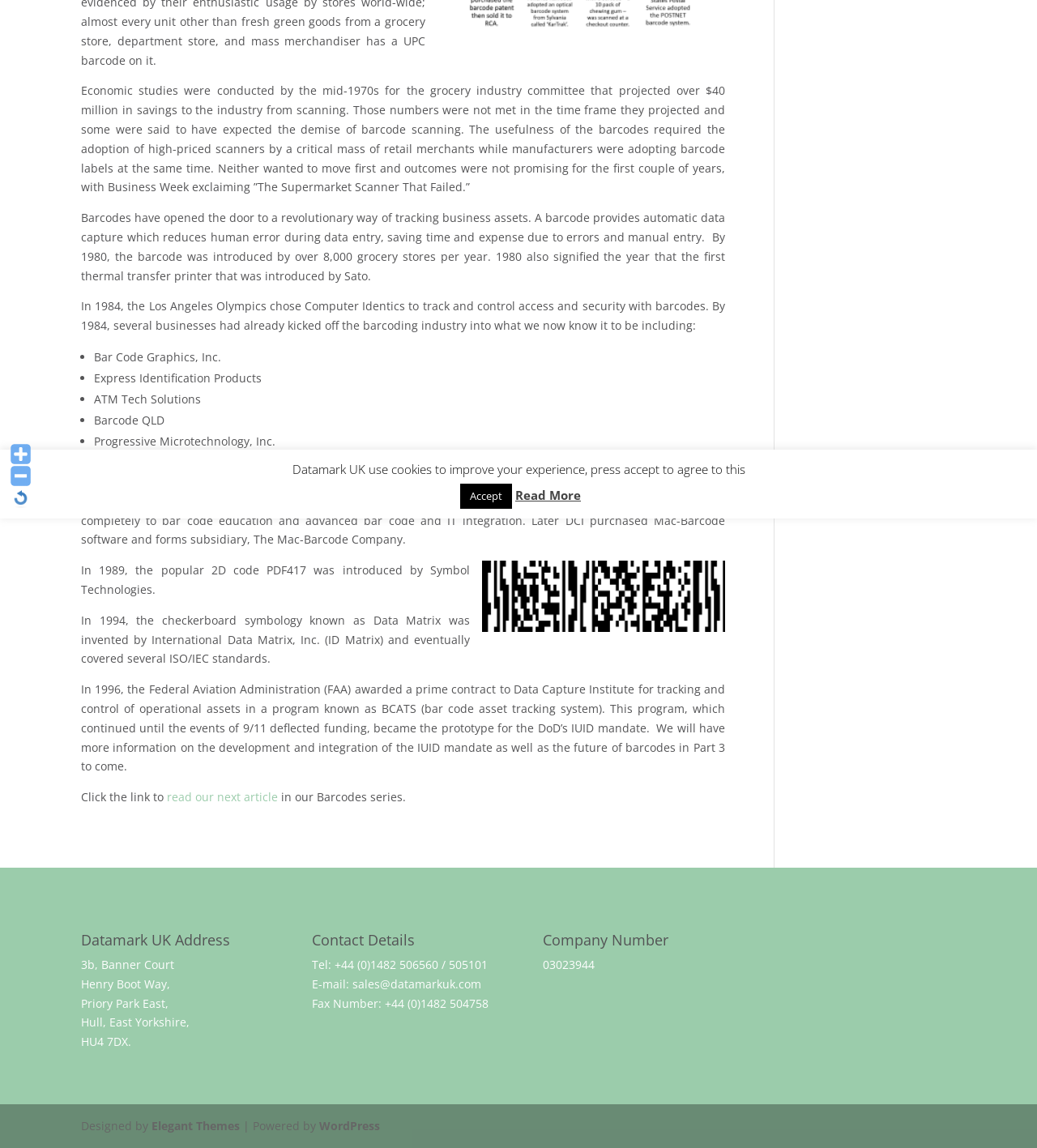Using the webpage screenshot and the element description WordPress, determine the bounding box coordinates. Specify the coordinates in the format (top-left x, top-left y, bottom-right x, bottom-right y) with values ranging from 0 to 1.

[0.308, 0.974, 0.366, 0.987]